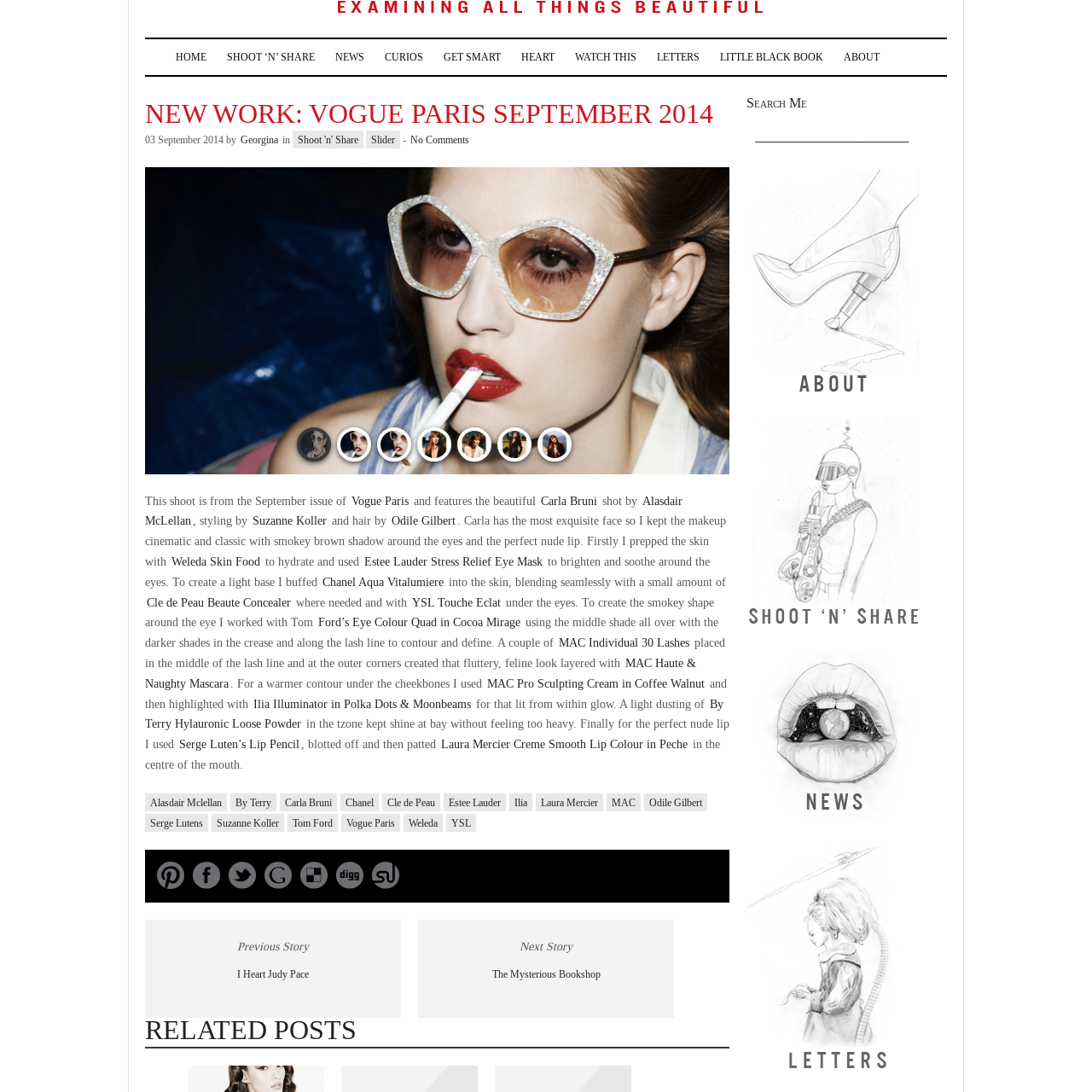What is the name of the photographer behind the illustration?  
Analyze the image surrounded by the red box and deliver a detailed answer based on the visual elements depicted in the image.

The caption attributes the illustration to 'Nadja Bender for Purple Fashion', and mentions that it showcases the artistic vision of renowned photographer Katja Rahlwes, indicating that she is the photographer behind the illustration.